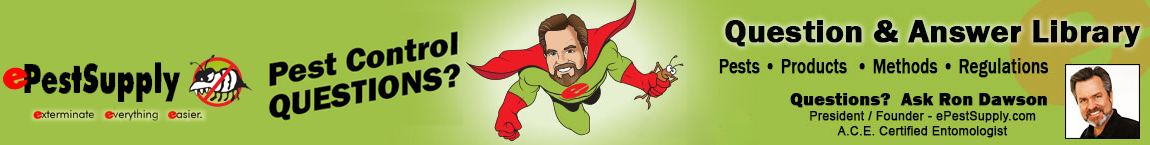Kindly respond to the following question with a single word or a brief phrase: 
What is the cartoon character holding?

pest control tools